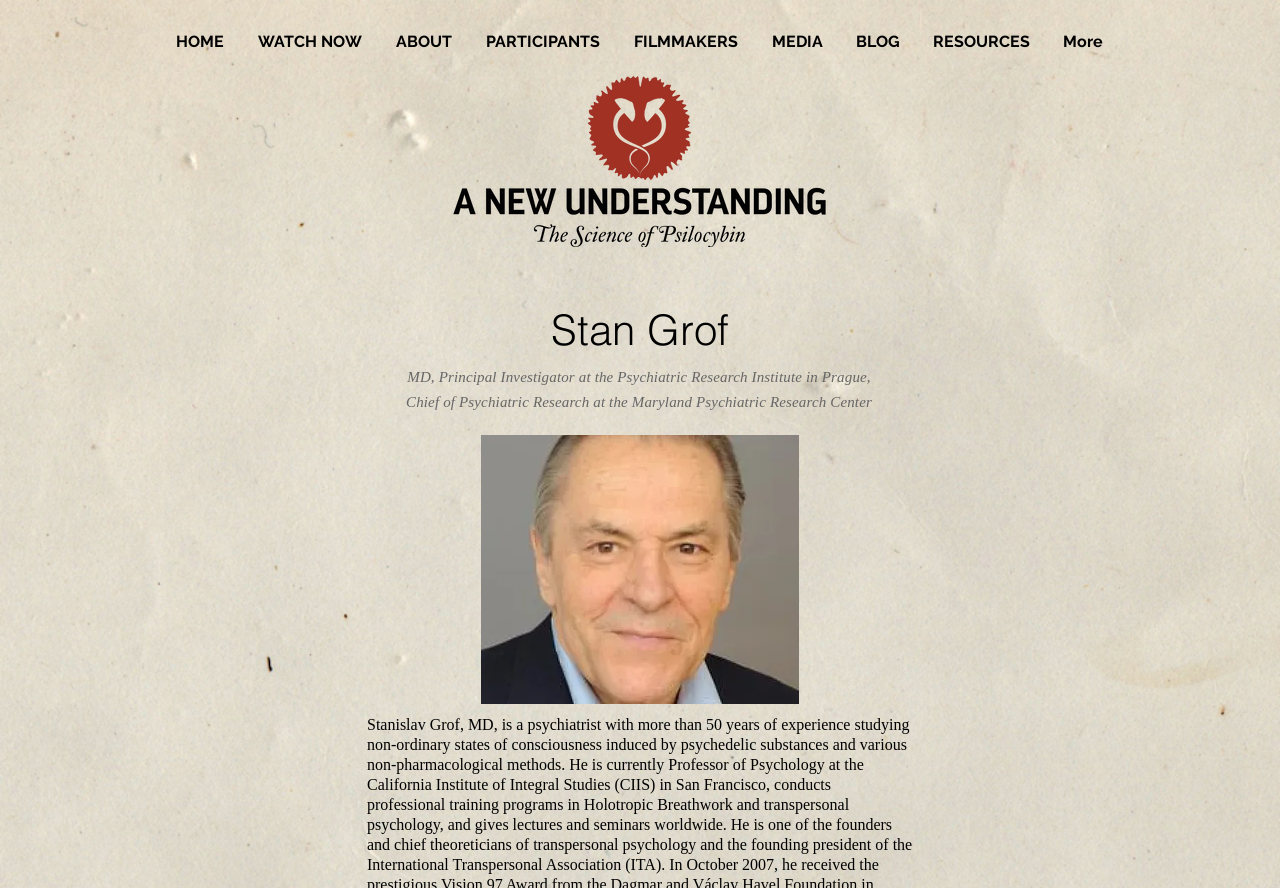How many navigation links are there?
Provide a detailed and well-explained answer to the question.

The navigation links can be found in the navigation element, which contains 8 link elements: 'HOME', 'WATCH NOW', 'ABOUT', 'PARTICIPANTS', 'FILMMAKERS', 'MEDIA', 'BLOG', and 'RESOURCES'.